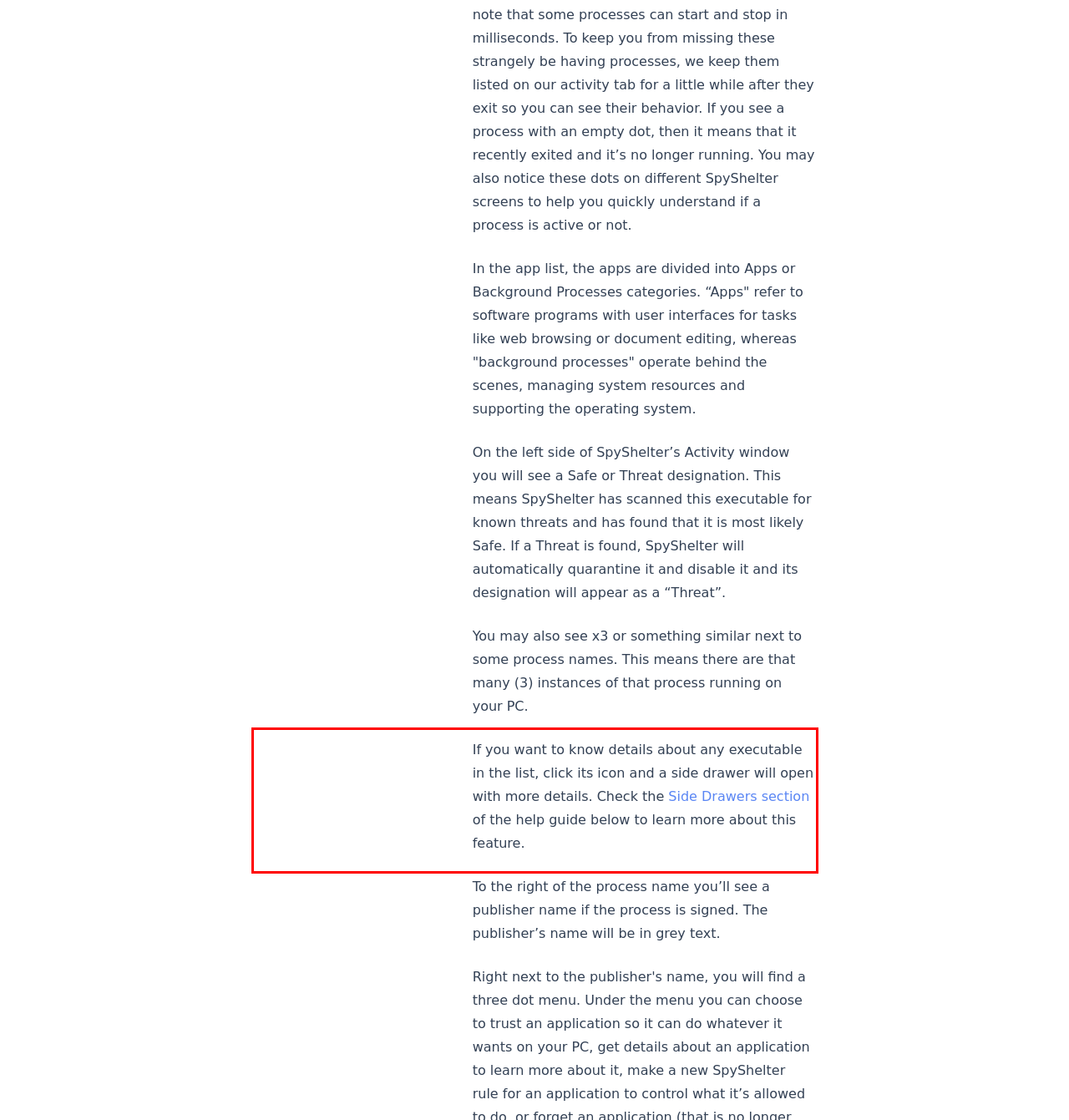Please identify and extract the text from the UI element that is surrounded by a red bounding box in the provided webpage screenshot.

You’ll quickly notice some publishers are marked as Trusted with a seal icon showing a check mark in the middle. We mark all Microsoft specific publishers as Trusted by default. It’s important to do so or your PC may not function properly. For example, if you did not trust a specific Microsoft driver that controls your PC monitor and it was terminated by a rule, then your screen could turn black and not function until you re-enable the driver.